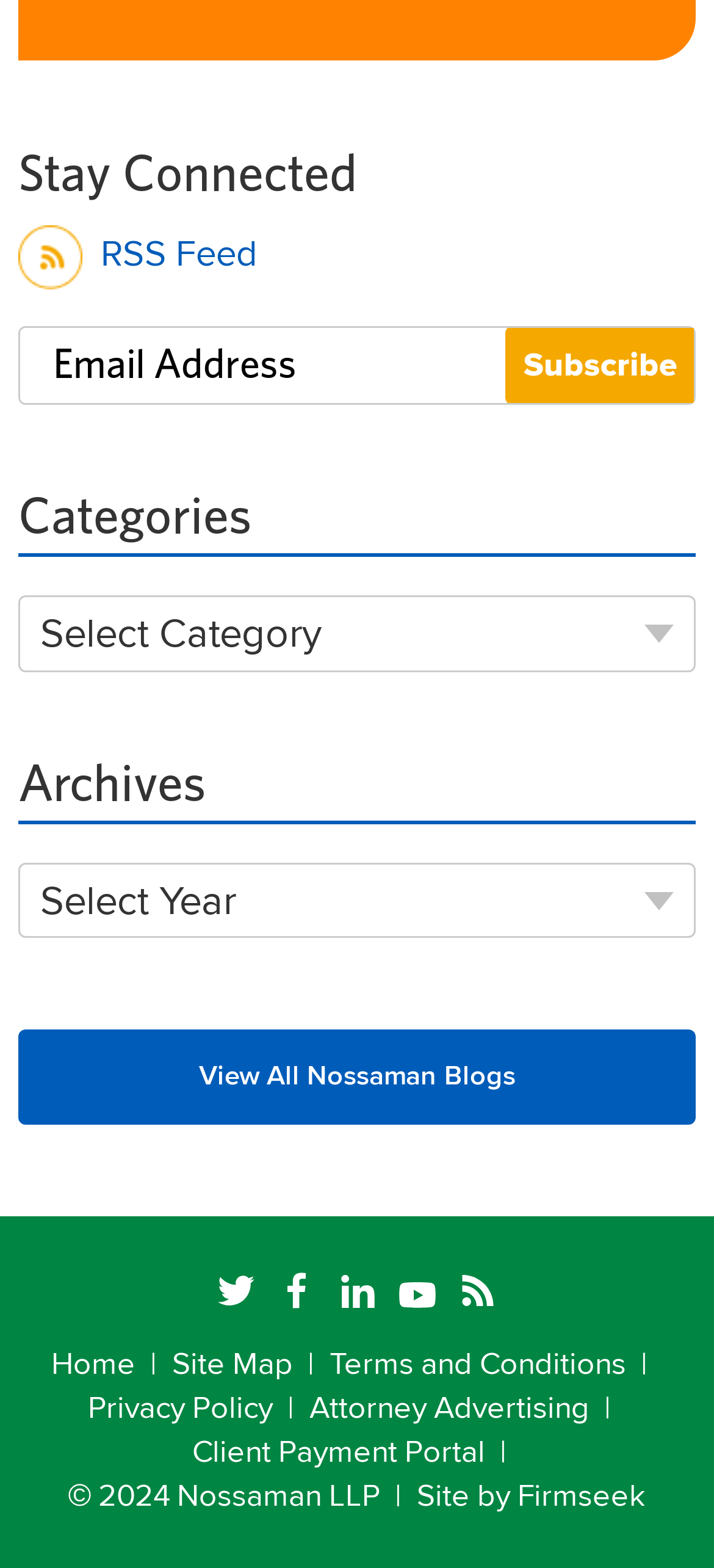Please specify the bounding box coordinates of the clickable region necessary for completing the following instruction: "Click the skip to main content link". The coordinates must consist of four float numbers between 0 and 1, i.e., [left, top, right, bottom].

None